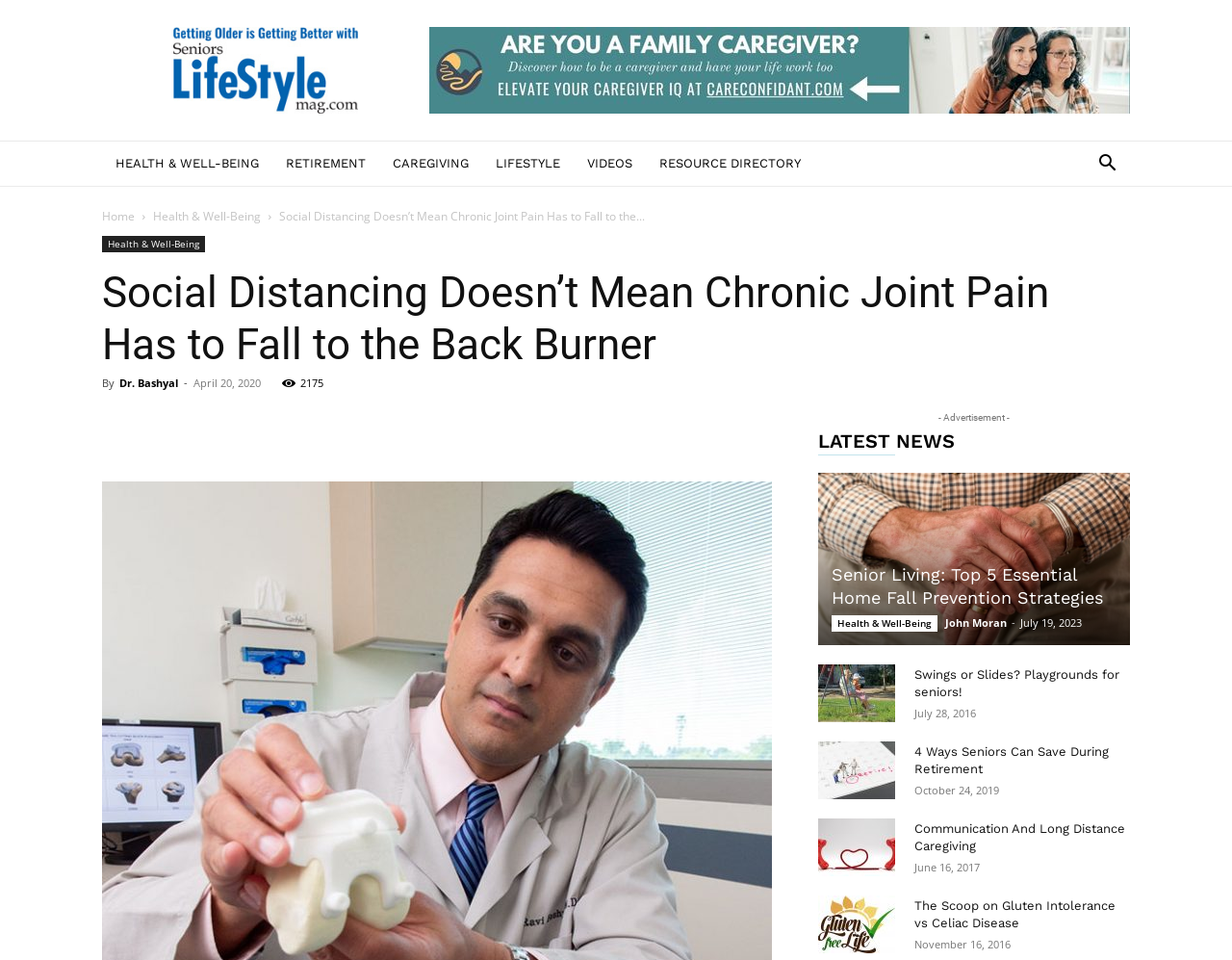Please specify the bounding box coordinates in the format (top-left x, top-left y, bottom-right x, bottom-right y), with values ranging from 0 to 1. Identify the bounding box for the UI component described as follows: Staff Picks

None